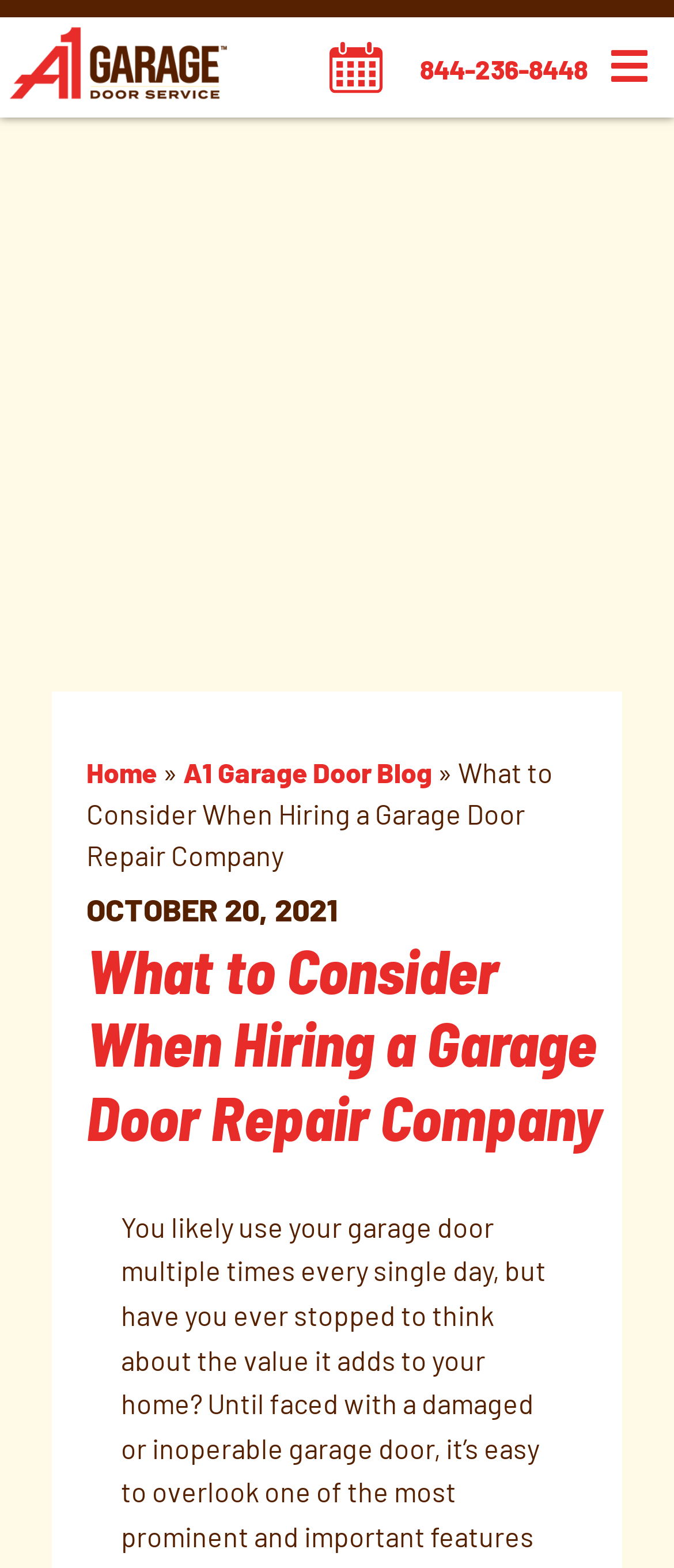Please provide a brief answer to the following inquiry using a single word or phrase:
Is there a blog section on the website?

Yes